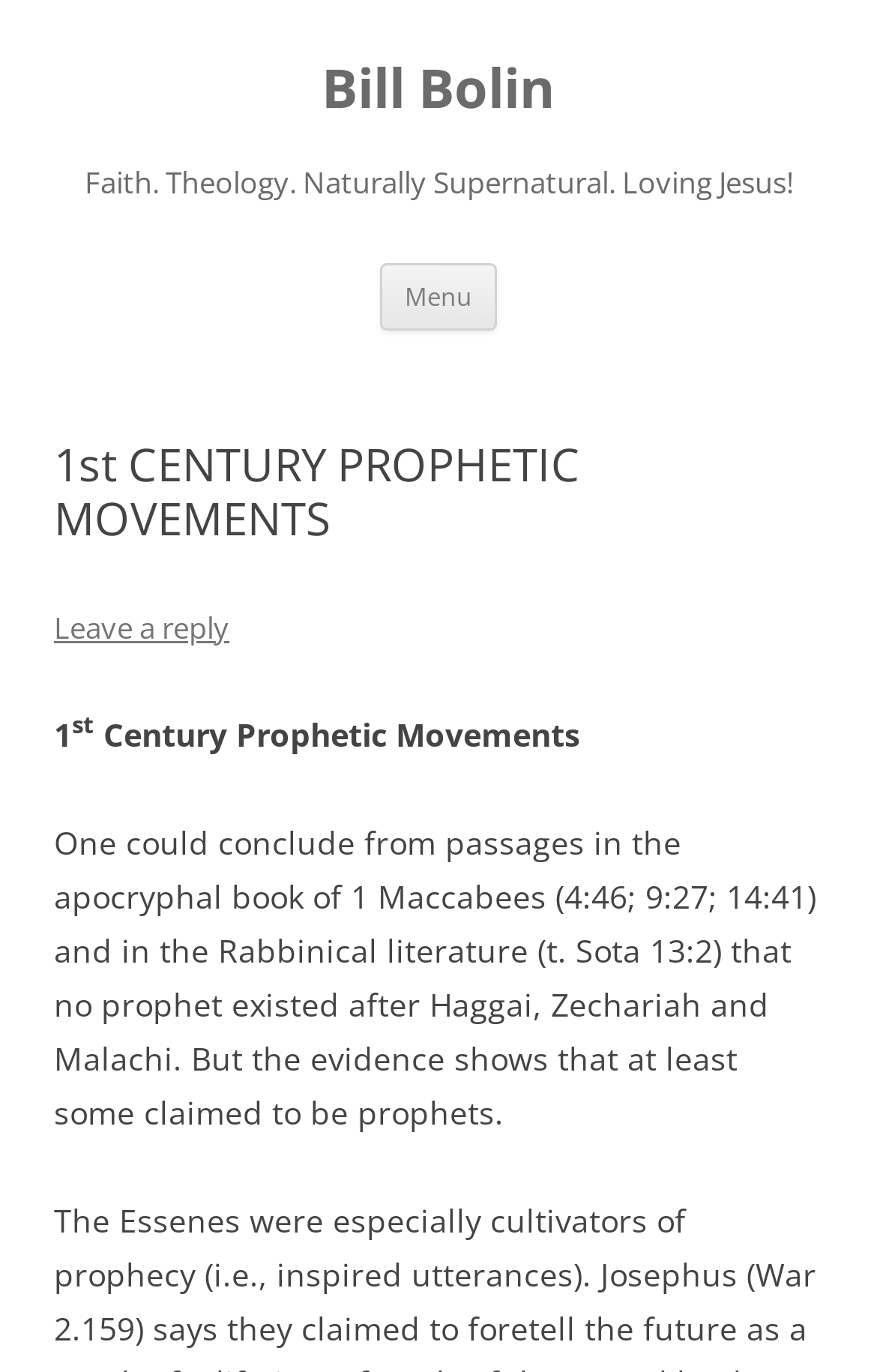What is the main topic of the webpage?
Using the image, provide a detailed and thorough answer to the question.

The main topic of the webpage can be determined by looking at the heading elements. The largest heading element reads '1st CENTURY PROPHETIC MOVEMENTS', which suggests that this is the main topic of the webpage.